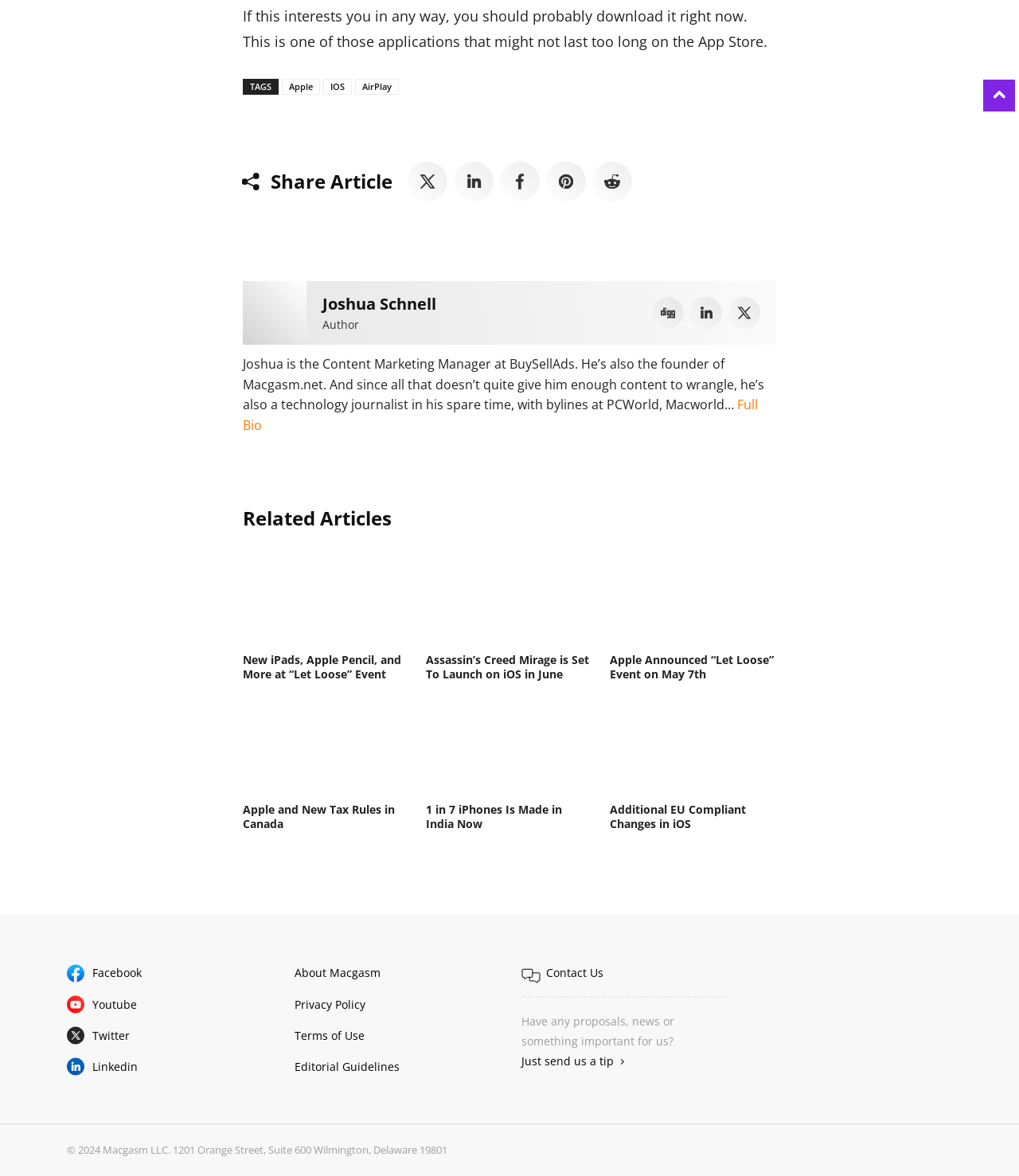What is the copyright information of the website?
Answer the question based on the image using a single word or a brief phrase.

2024 Macgasm LLC